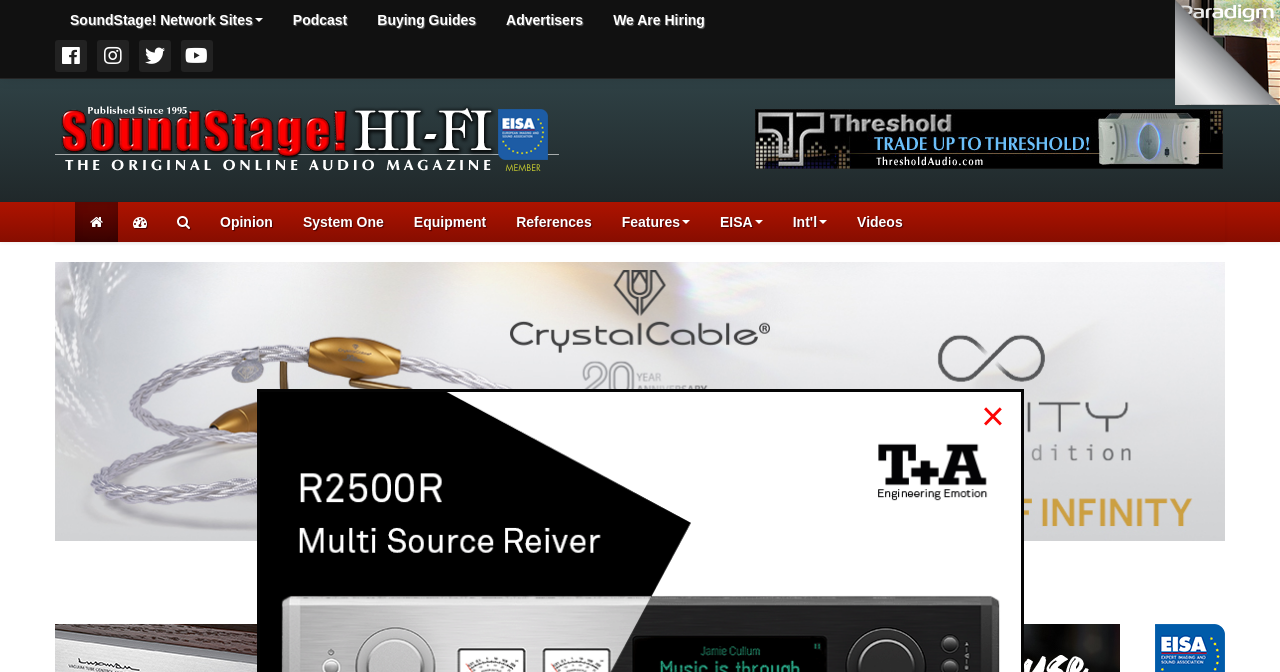Locate the bounding box coordinates of the area you need to click to fulfill this instruction: 'Click on the Podcast link'. The coordinates must be in the form of four float numbers ranging from 0 to 1: [left, top, right, bottom].

[0.217, 0.0, 0.283, 0.06]